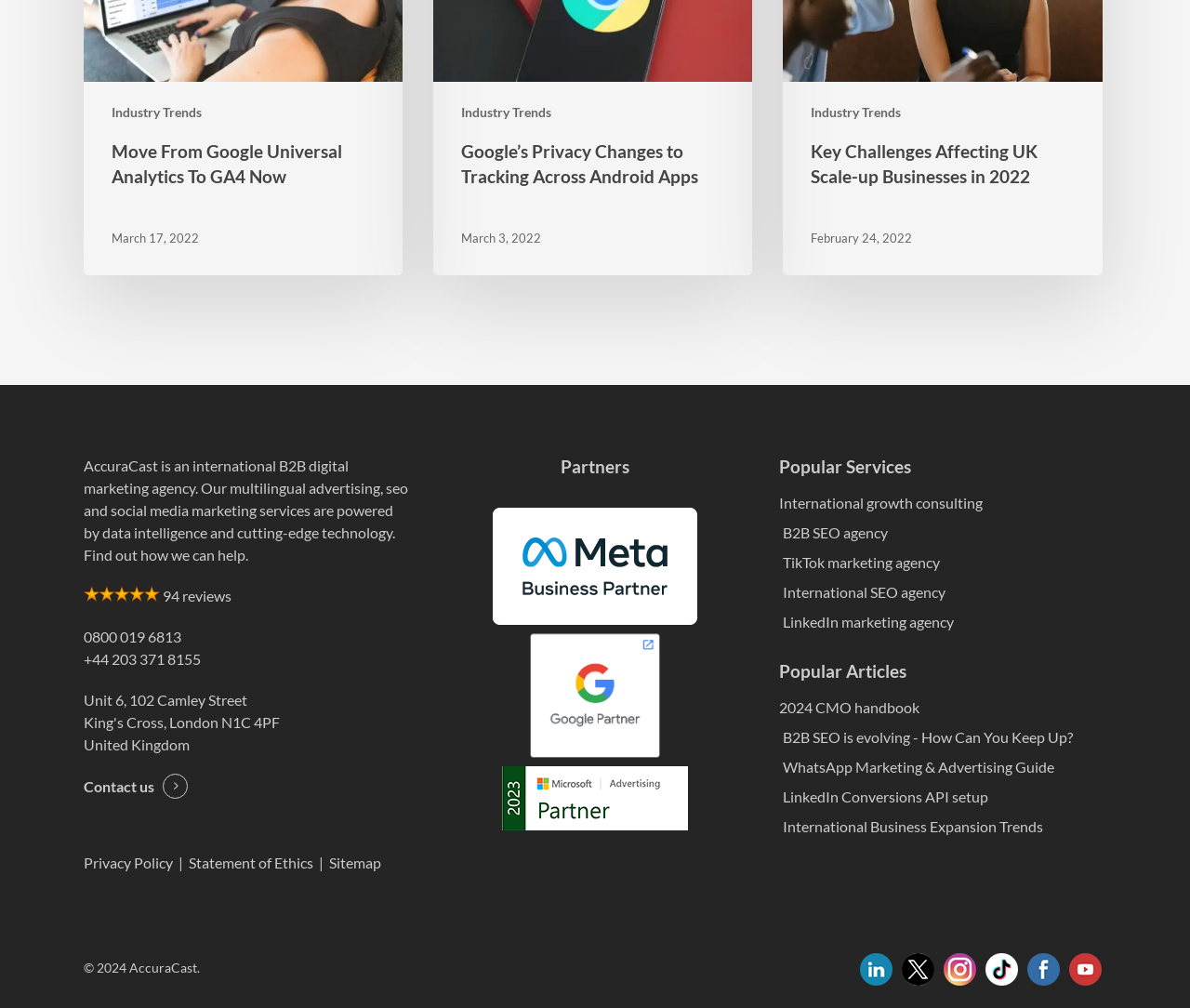Given the description of a UI element: "alt="Twitter - AccuraCast"", identify the bounding box coordinates of the matching element in the webpage screenshot.

[0.758, 0.946, 0.785, 0.968]